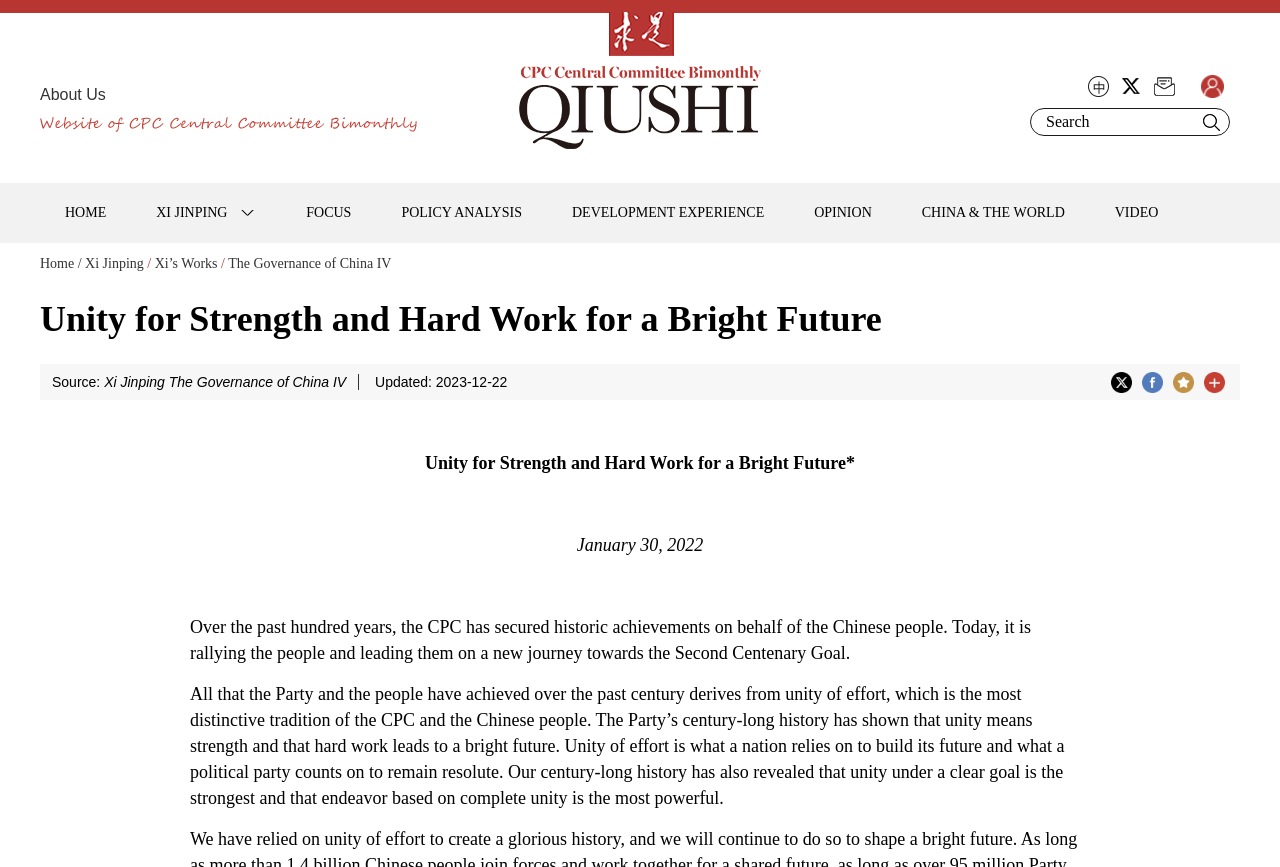Illustrate the webpage with a detailed description.

This webpage appears to be a news article or a blog post about the Chinese Communist Party (CPC) and its achievements. At the top of the page, there is a heading that reads "Unity for Strength and Hard Work for a Bright Future". Below the heading, there are several links to different sections of the website, including "About Us", "HOME", "XI JINPING", "FOCUS", and others.

To the right of the links, there is a search bar with a button labeled "Search". Above the search bar, there are several small images, likely representing different categories or topics.

The main content of the page is divided into two sections. The first section has a title "Xi Jinping The Governance of China IV" and includes some text about the CPC's achievements over the past hundred years. The second section has a title "Unity for Strength and Hard Work for a Bright Future" and includes a longer passage of text about the importance of unity and hard work in achieving the party's goals.

At the bottom of the page, there are several links to other articles or resources, each accompanied by a small image. There is also a date "Updated: 2023-12-22" indicating when the page was last updated.

Throughout the page, there are several images and icons, but no prominent or large images that dominate the layout. The overall layout is organized and easy to navigate, with clear headings and concise text.